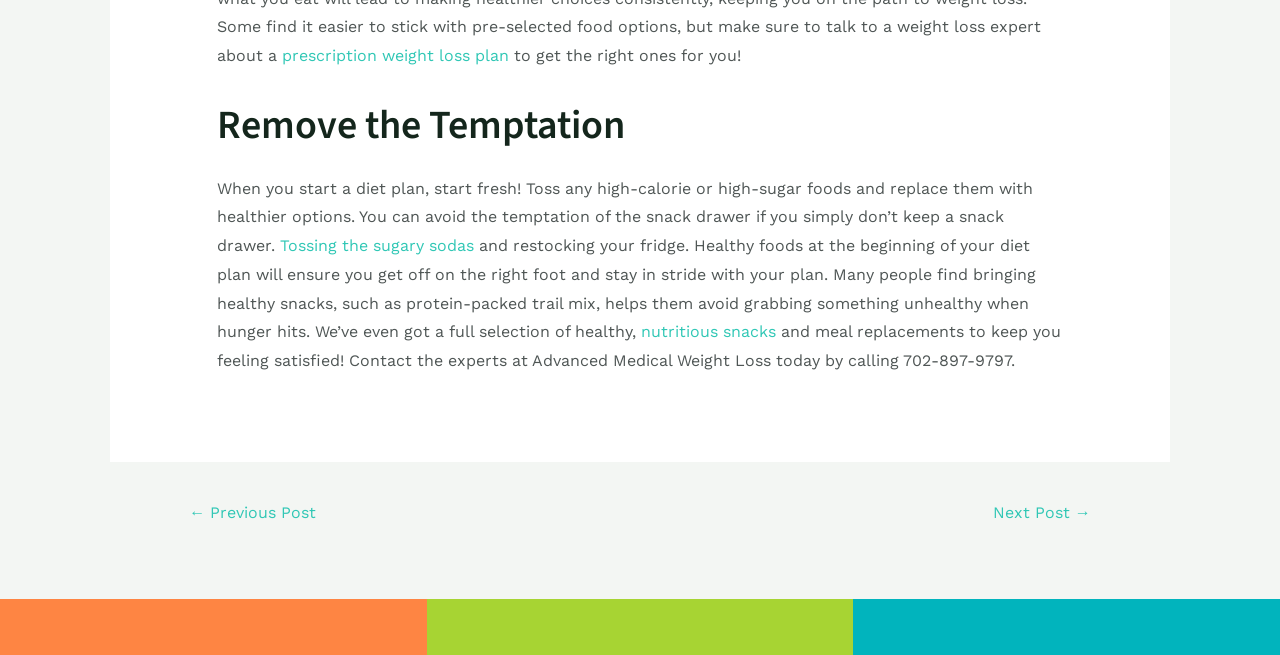Provide a brief response to the question below using one word or phrase:
What is recommended to bring when hunger hits?

Protein-packed trail mix